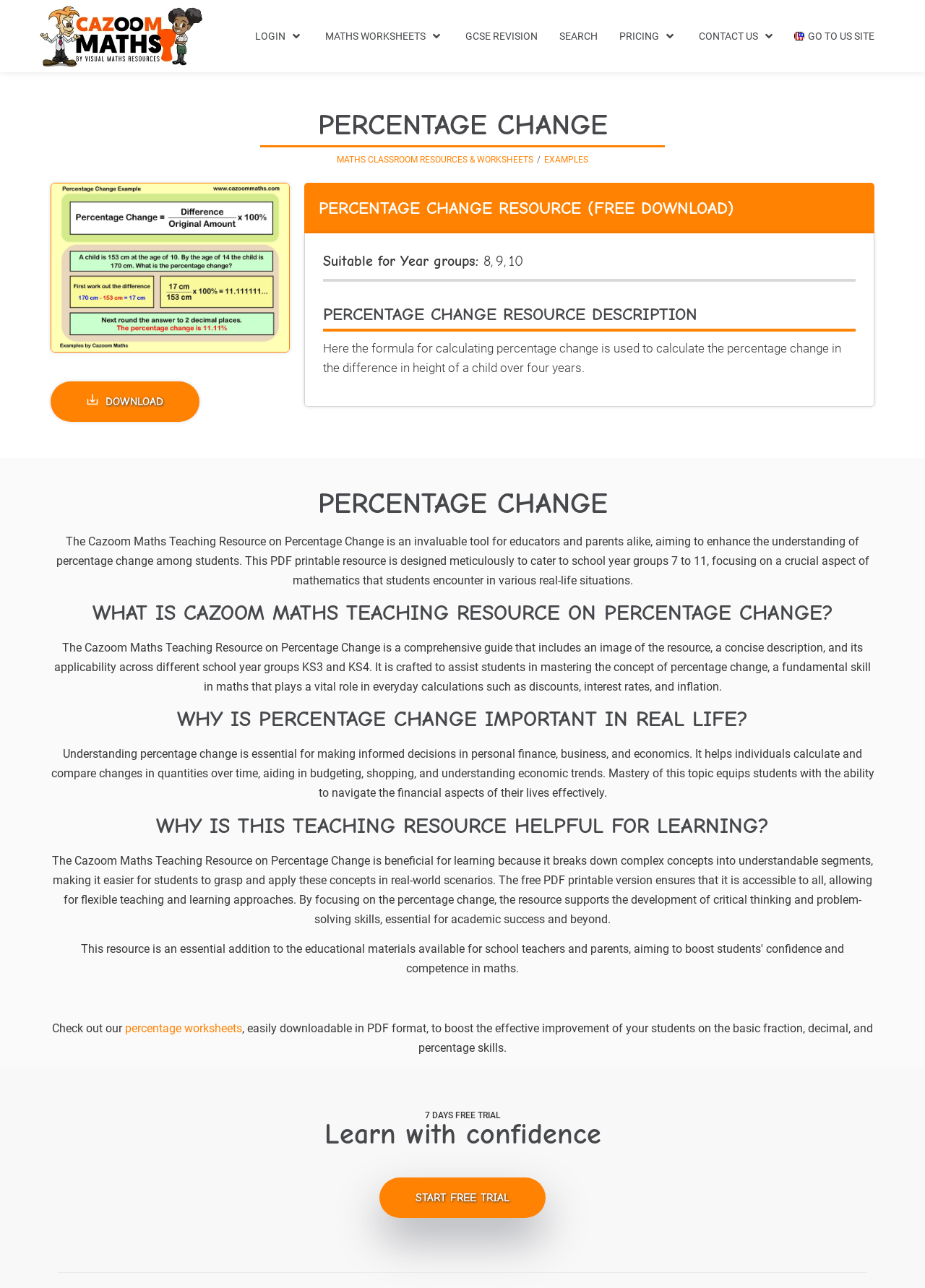Provide a thorough description of the webpage you see.

This webpage is focused on teaching resources for percentage change in mathematics. At the top, there are several links to different sections of the website, including login, maths worksheets, GCSE revision, search, pricing, and contact us. Below these links, there is a large heading that reads "PERCENTAGE CHANGE" and a link to maths classroom resources and worksheets.

To the left of the heading, there is an image of a teaching resource example, with a download link below it. On the right side, there is a section that describes the percentage change resource, including a heading, a brief description, and information about the year groups it is suitable for.

Below this section, there are several headings and paragraphs that provide more information about the Cazoom Maths Teaching Resource on Percentage Change. The headings include "WHAT IS CAZOOM MATHS TEACHING RESOURCE ON PERCENTAGE CHANGE?", "WHY IS PERCENTAGE CHANGE IMPORTANT IN REAL LIFE?", and "WHY IS THIS TEACHING RESOURCE HELPFUL FOR LEARNING?". The paragraphs provide detailed descriptions of the resource, its importance, and its benefits for learning.

At the bottom of the page, there is a section that promotes the website's resources, with a link to percentage worksheets and a call to action to start a free trial. There is also a heading that reads "Learn with confidence" and a link to start the free trial.